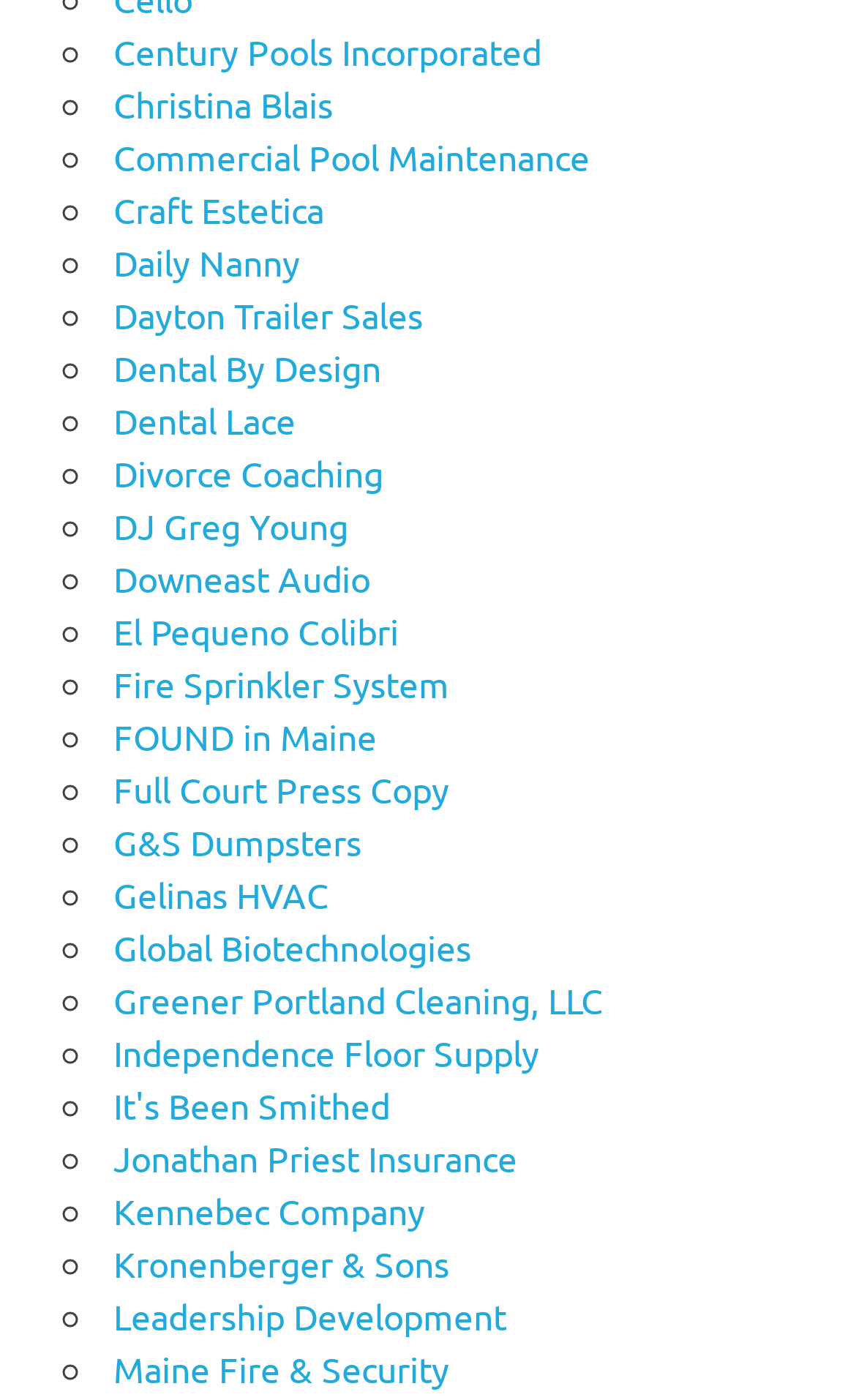What is the first link on the webpage? Based on the image, give a response in one word or a short phrase.

Century Pools Incorporated